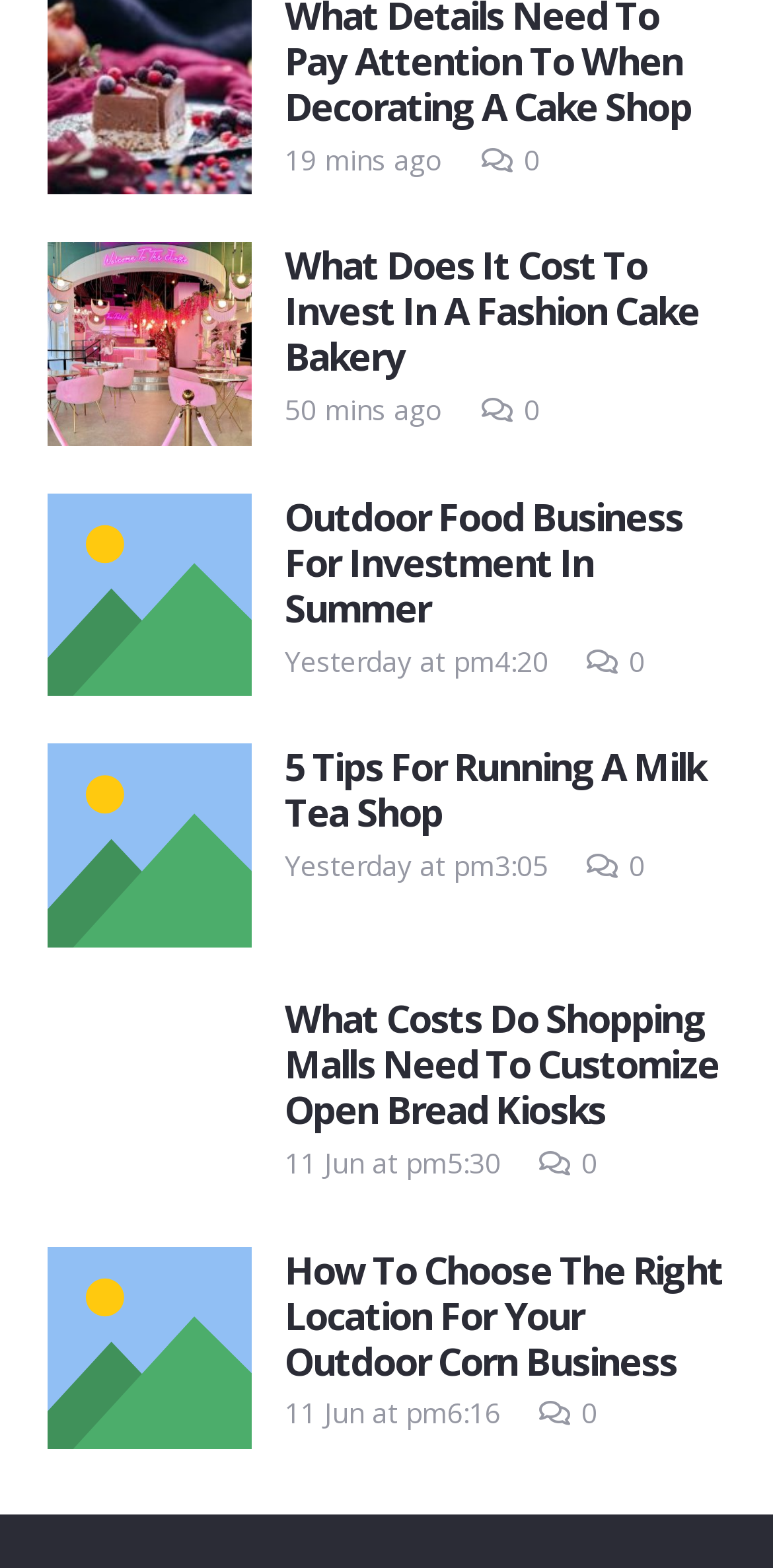Identify the bounding box of the HTML element described as: "0".

[0.786, 0.54, 0.807, 0.564]